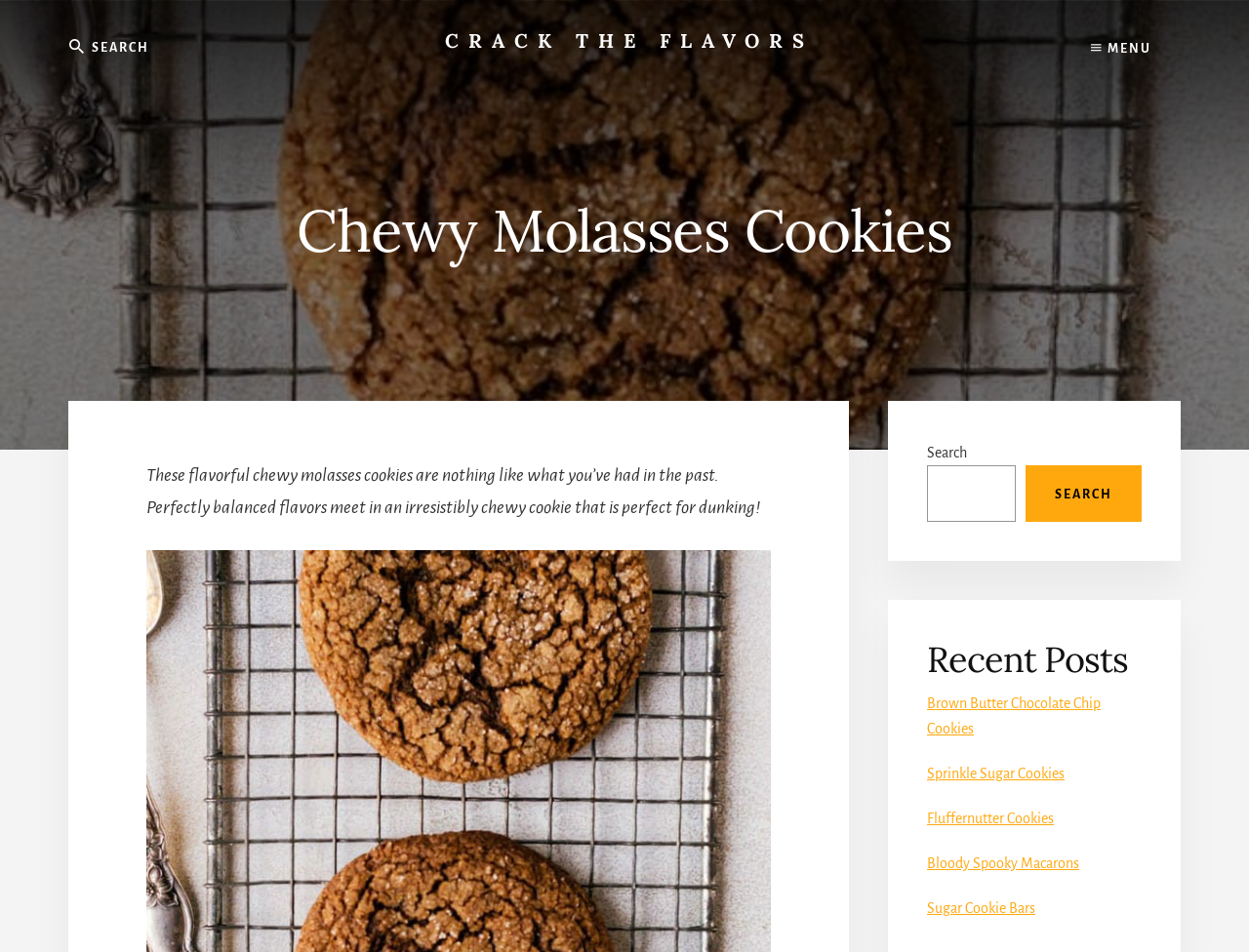How many recent posts are listed?
Provide a fully detailed and comprehensive answer to the question.

The number of recent posts can be counted by looking at the links under the 'Recent Posts' heading at coordinates [0.742, 0.671, 0.914, 0.715]. There are 5 links listed: 'Brown Butter Chocolate Chip Cookies', 'Sprinkle Sugar Cookies', 'Fluffernutter Cookies', 'Bloody Spooky Macarons', and 'Sugar Cookie Bars'.